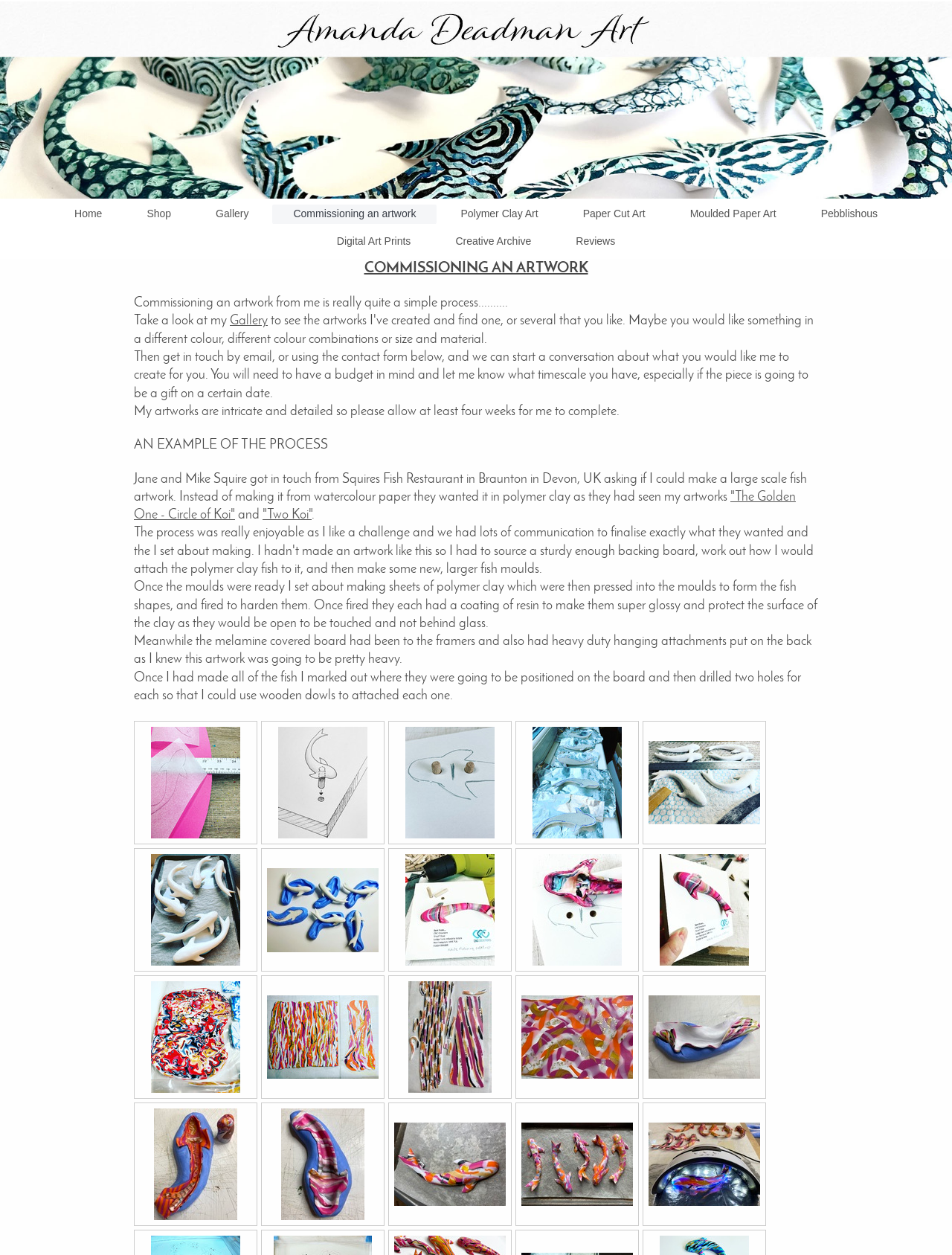How many fish were made for the artwork?
Please look at the screenshot and answer using one word or phrase.

multiple